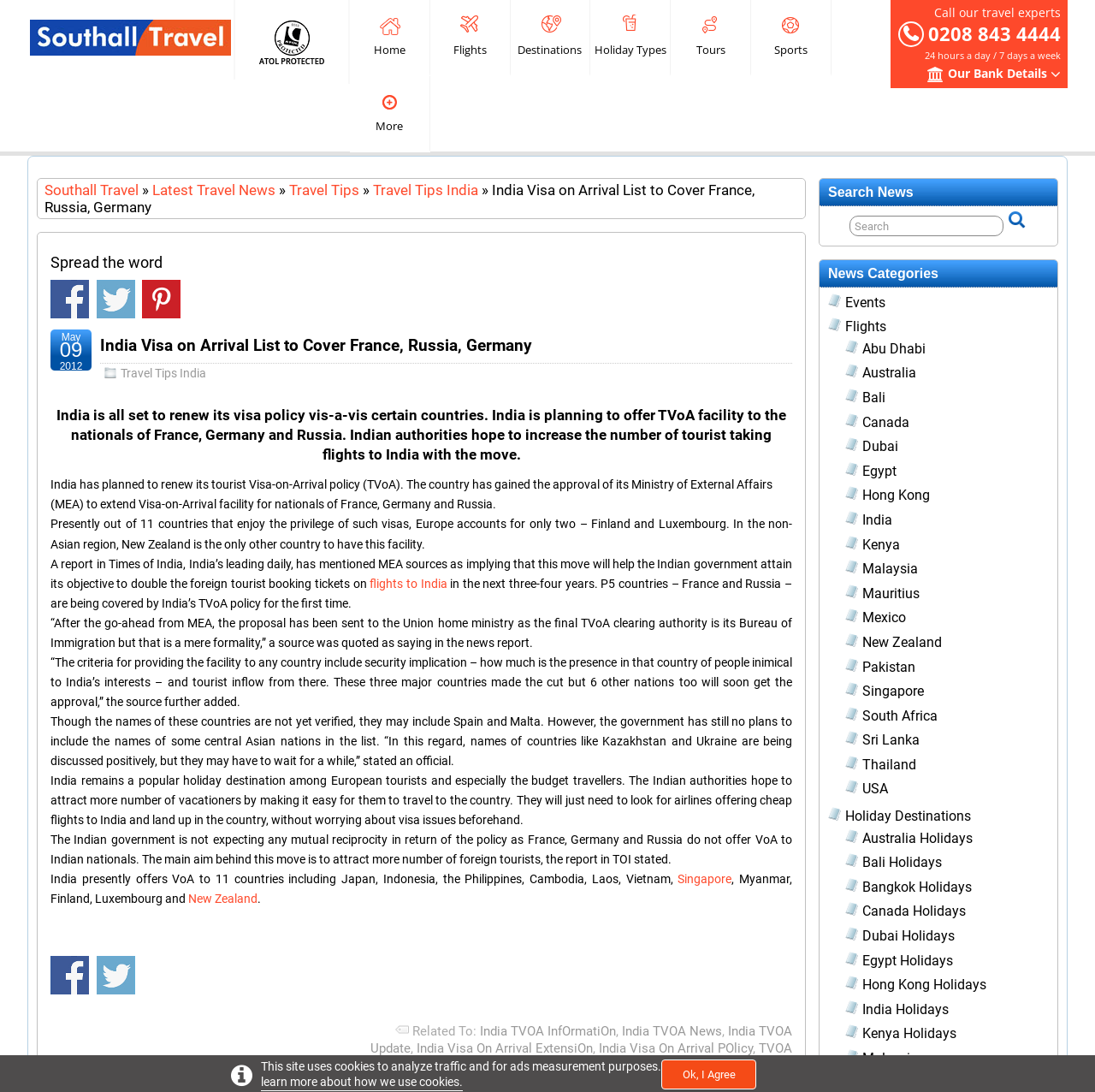Can you show the bounding box coordinates of the region to click on to complete the task described in the instruction: "Share on Facebook"?

[0.046, 0.875, 0.081, 0.911]